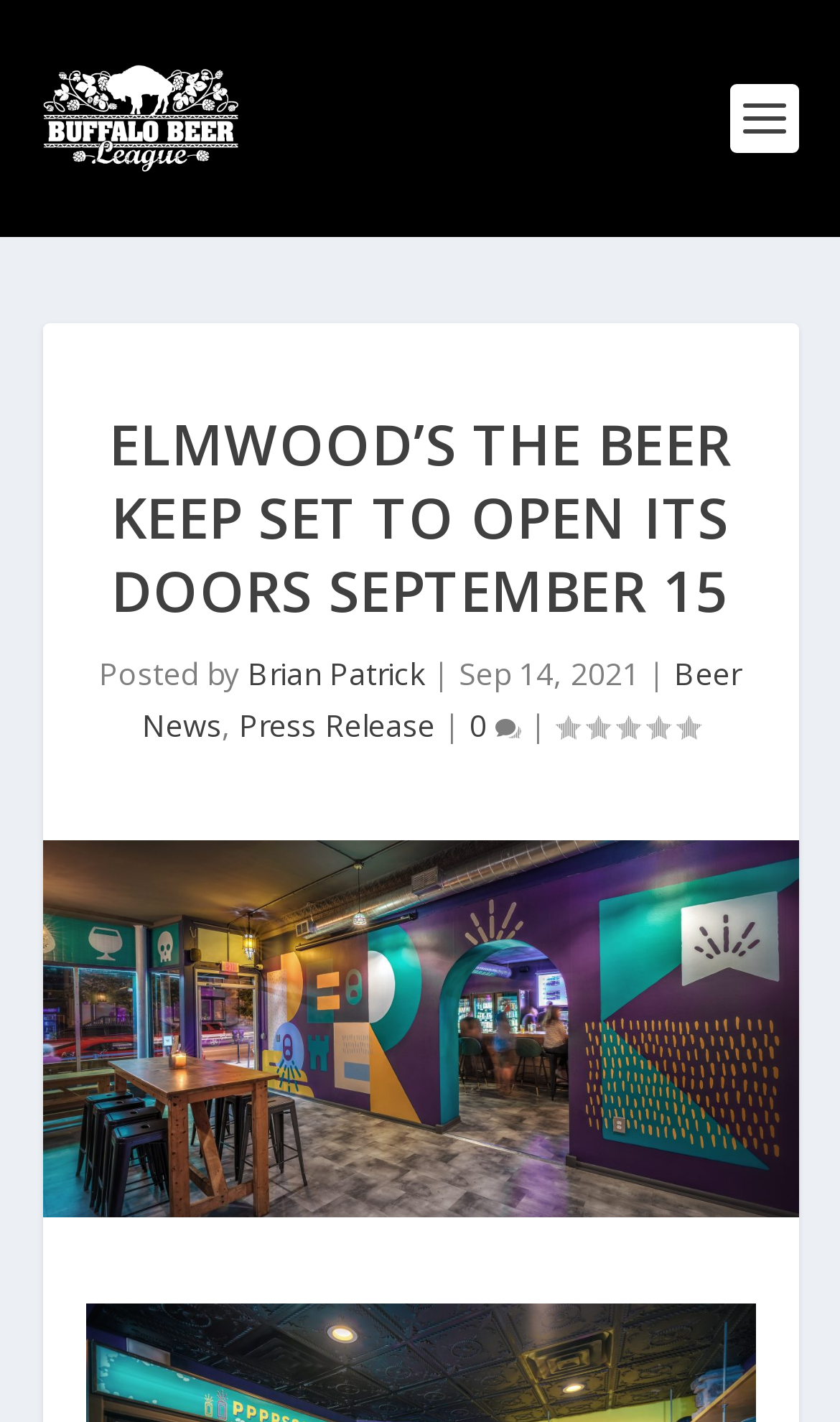Using the provided description: "alt="Buffalo Beer League"", find the bounding box coordinates of the corresponding UI element. The output should be four float numbers between 0 and 1, in the format [left, top, right, bottom].

[0.05, 0.045, 0.284, 0.121]